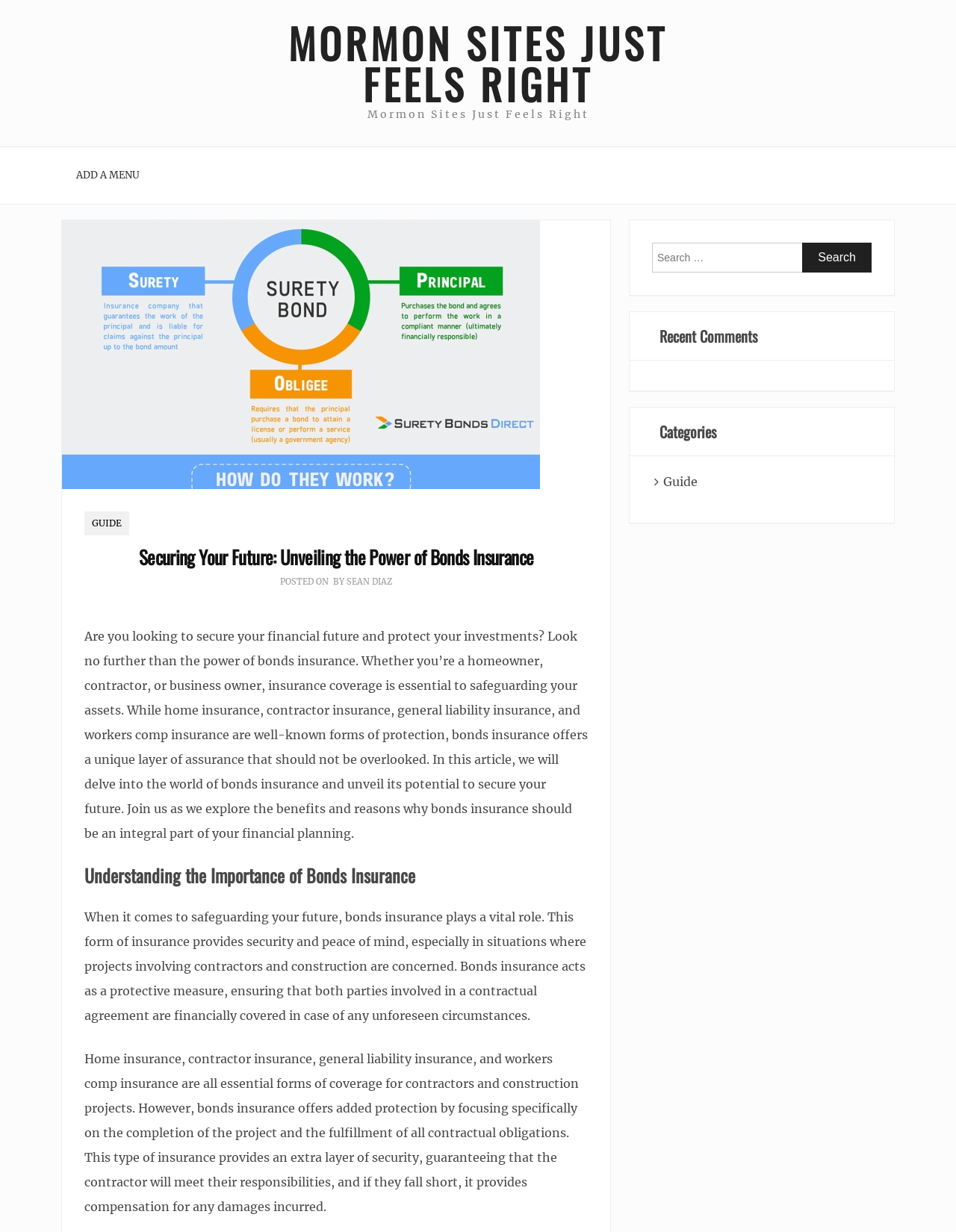Reply to the question with a brief word or phrase: What is the benefit of bonds insurance over other forms of insurance?

It provides an extra layer of security